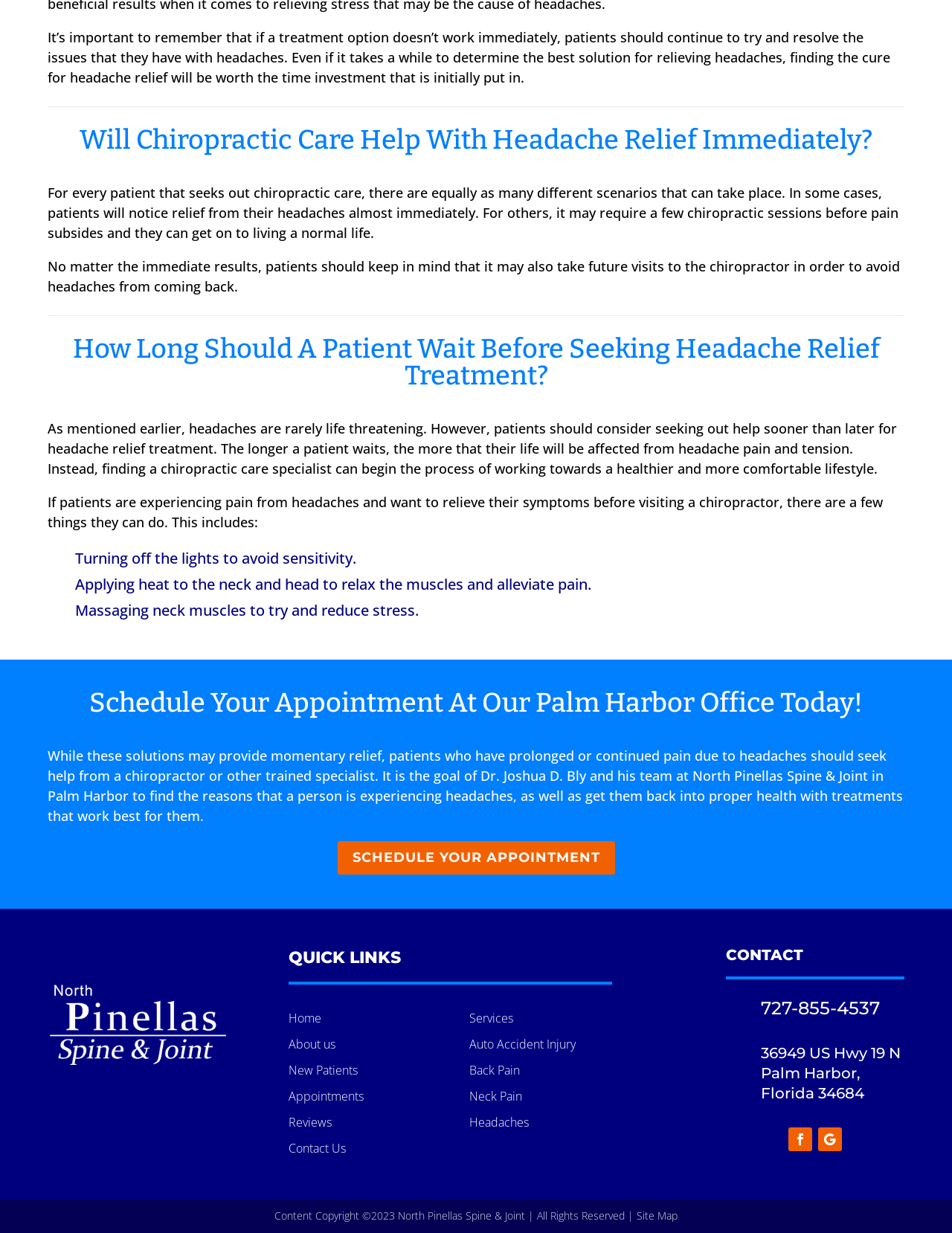Please identify the coordinates of the bounding box for the clickable region that will accomplish this instruction: "Schedule an appointment".

[0.354, 0.682, 0.646, 0.709]